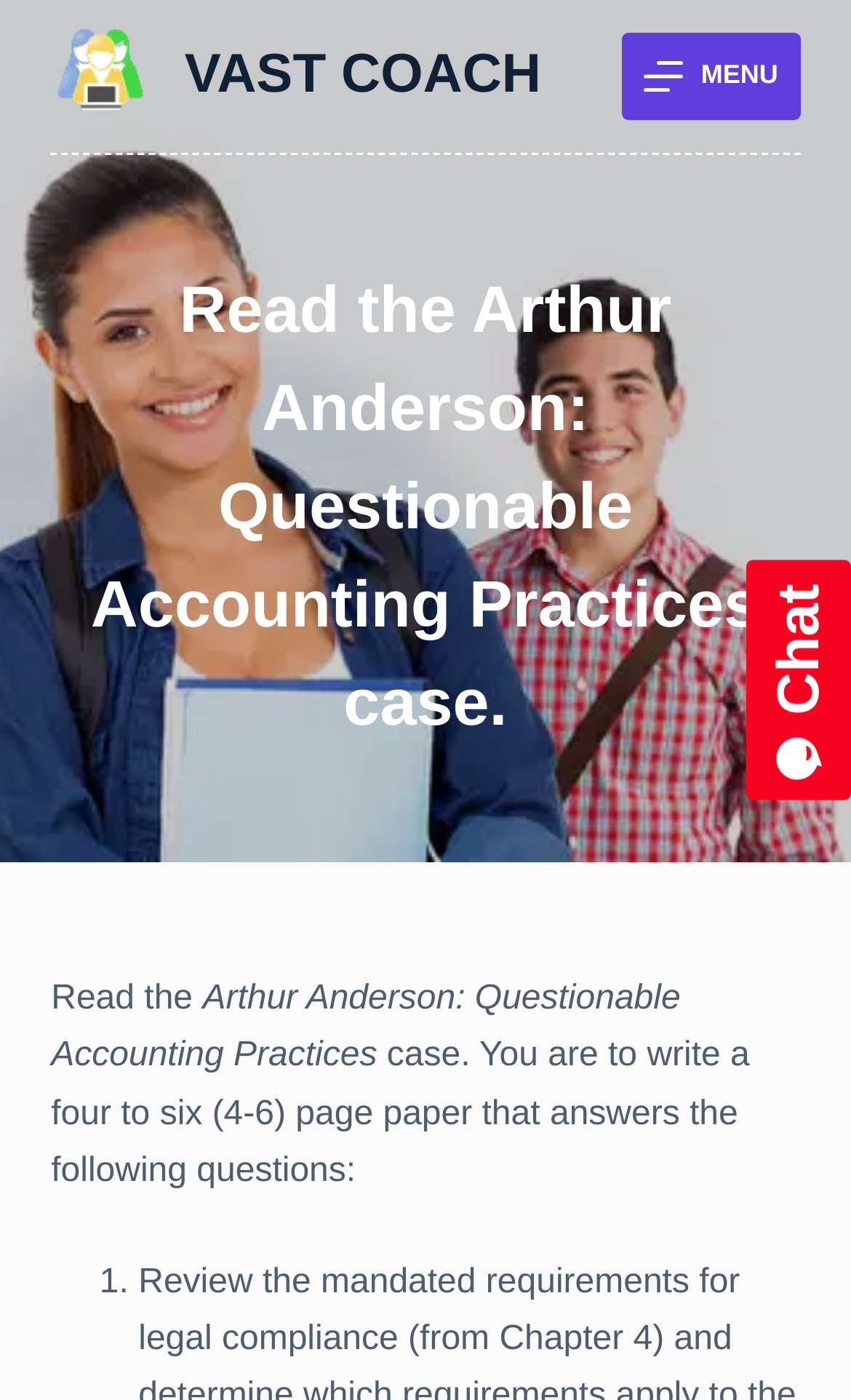What is the purpose of the button on the top right corner?
Examine the image closely and answer the question with as much detail as possible.

The button on the top right corner has a label 'MENU', which suggests that it is used to open a menu or navigation options.